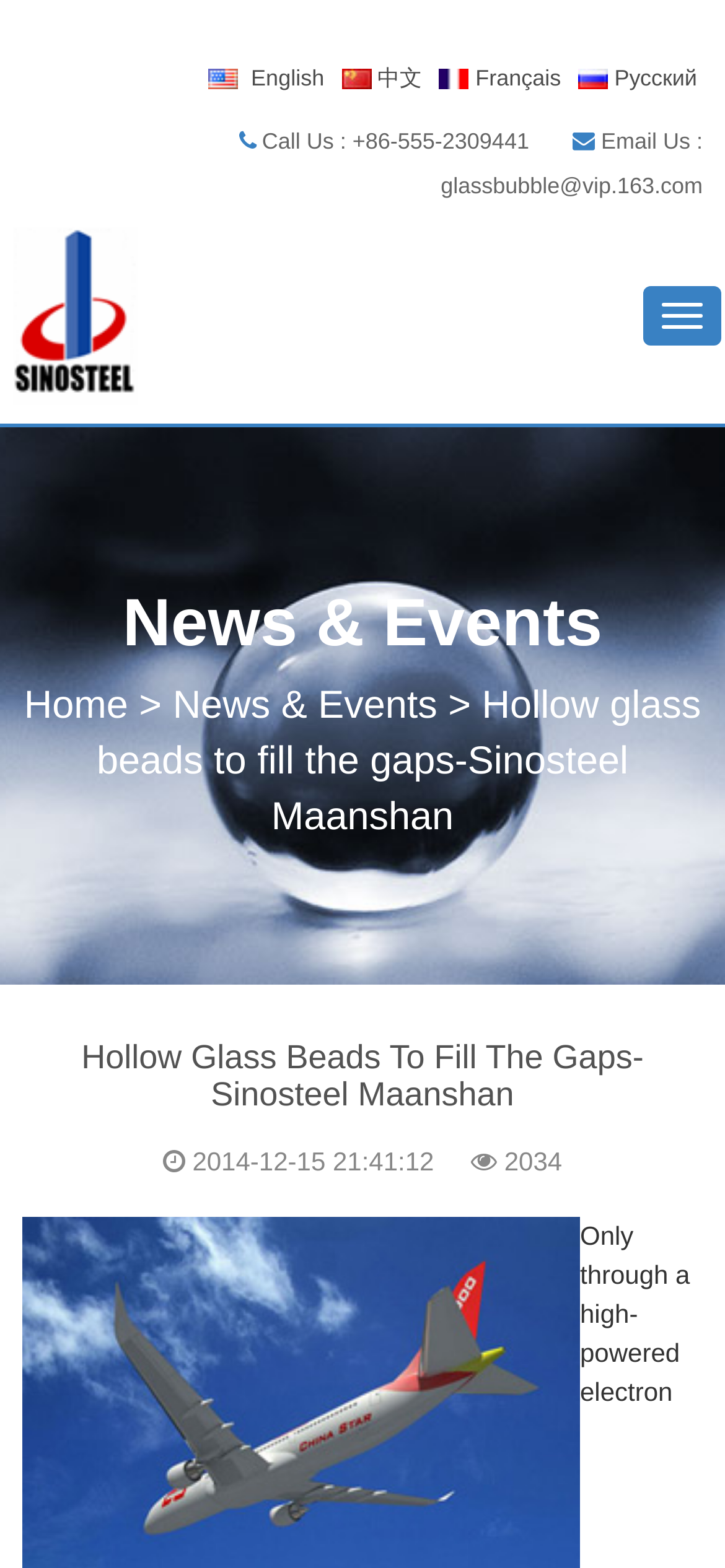Given the webpage screenshot, identify the bounding box of the UI element that matches this description: "Toggle navigation".

[0.887, 0.182, 0.995, 0.22]